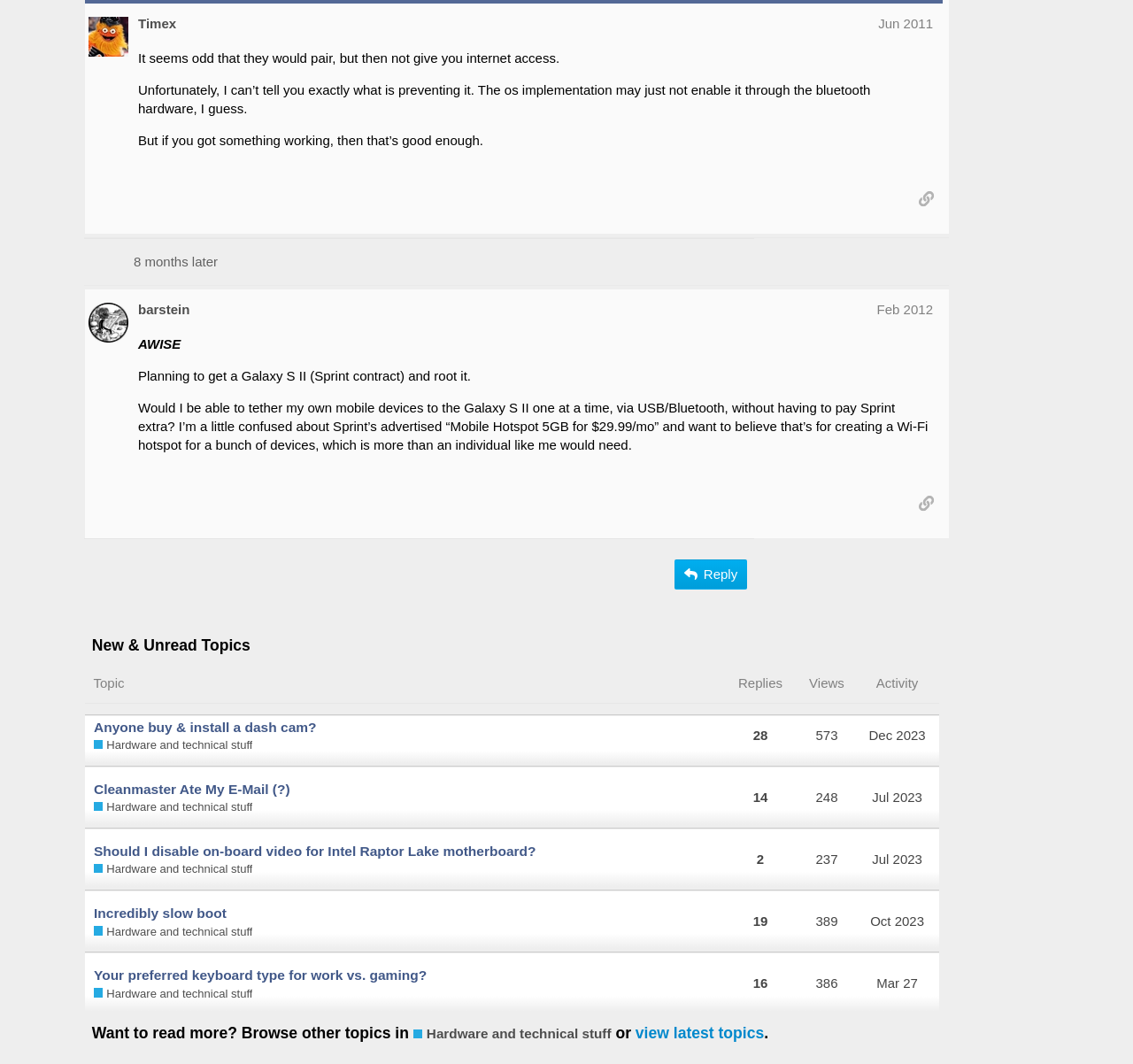What is the topic of the post by barstein?
Please provide a comprehensive and detailed answer to the question.

I found the answer by looking at the post by barstein, which has a heading 'barstein Feb 2012' and a static text 'AWISE' below it.